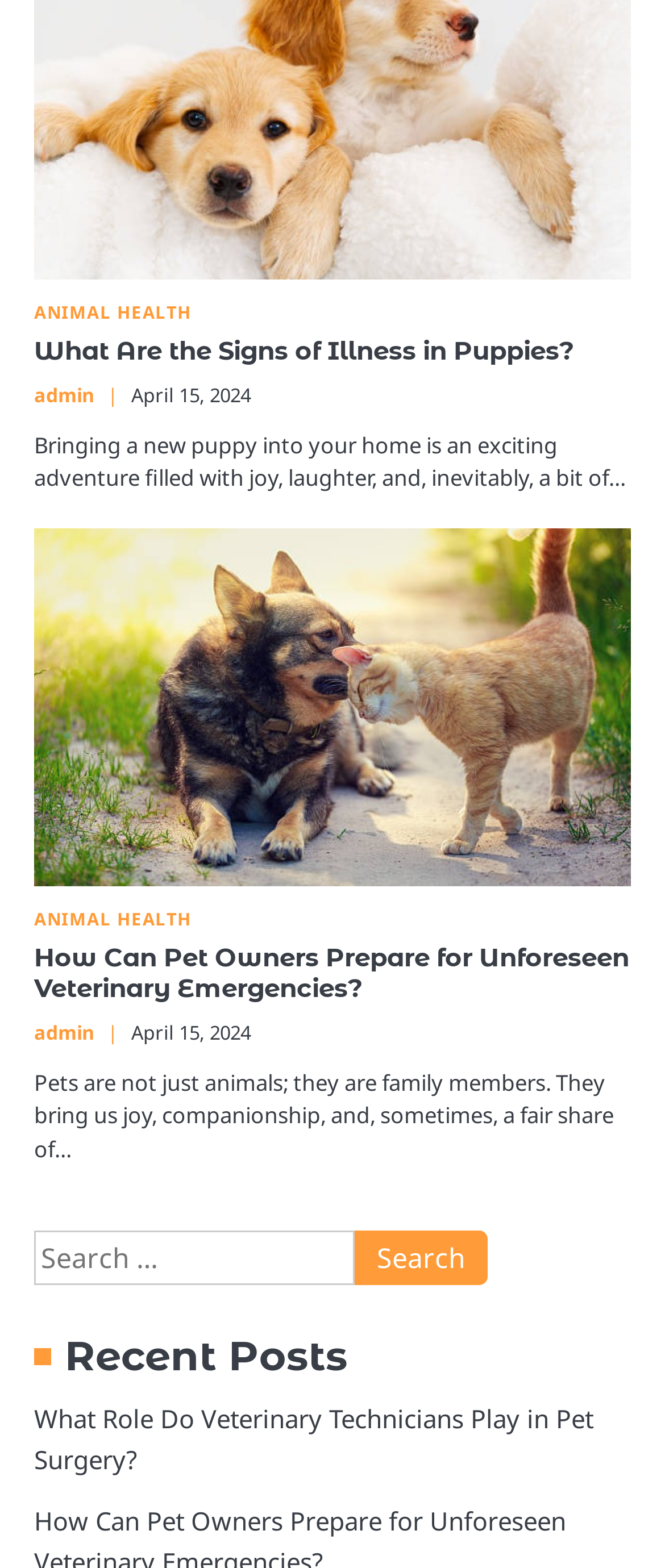Locate the bounding box coordinates of the area you need to click to fulfill this instruction: 'Click on 'What Are the Signs of Illness in Puppies?''. The coordinates must be in the form of four float numbers ranging from 0 to 1: [left, top, right, bottom].

[0.051, 0.214, 0.864, 0.234]